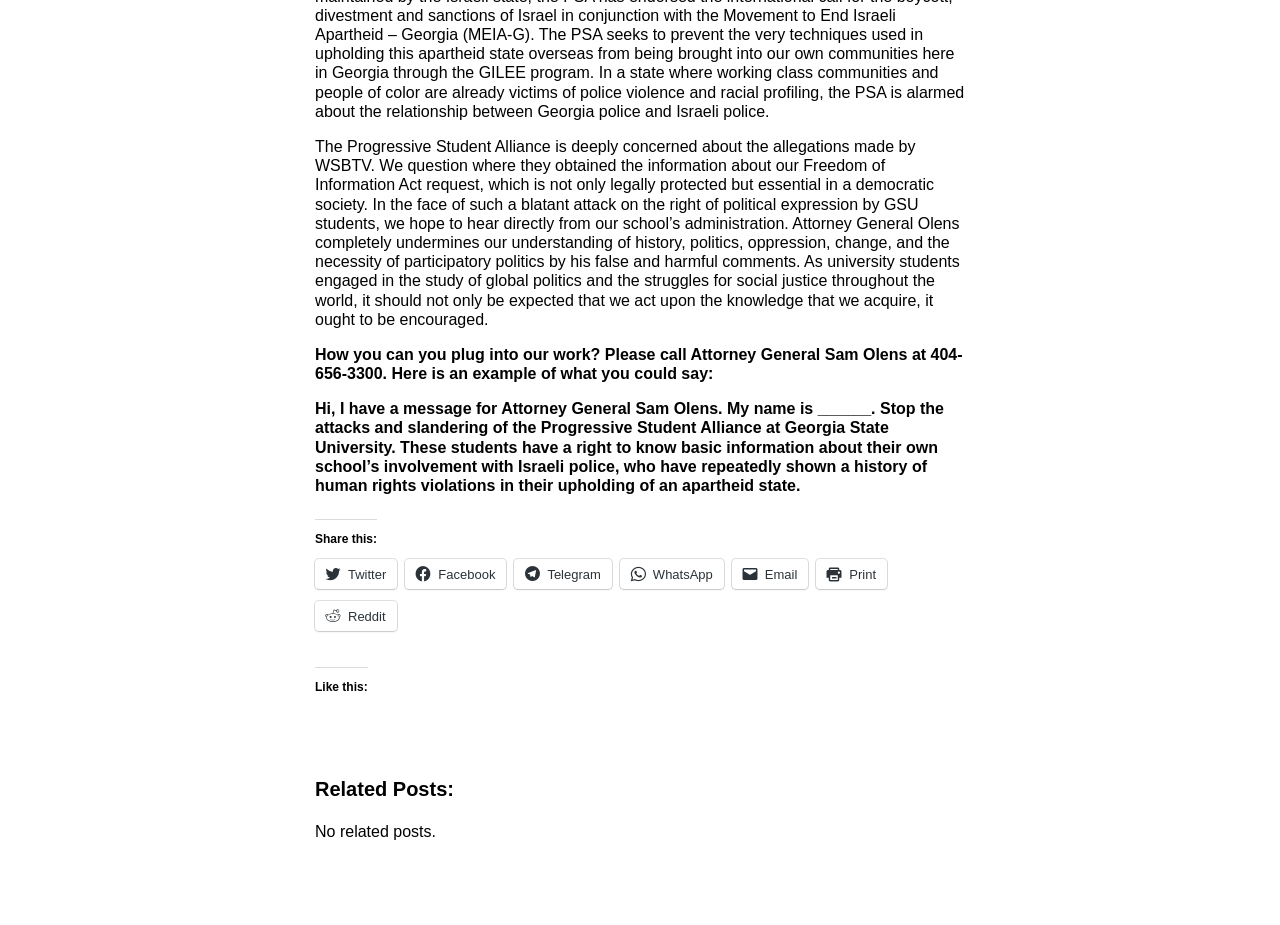Given the webpage screenshot, identify the bounding box of the UI element that matches this description: "Twitter".

[0.246, 0.604, 0.31, 0.636]